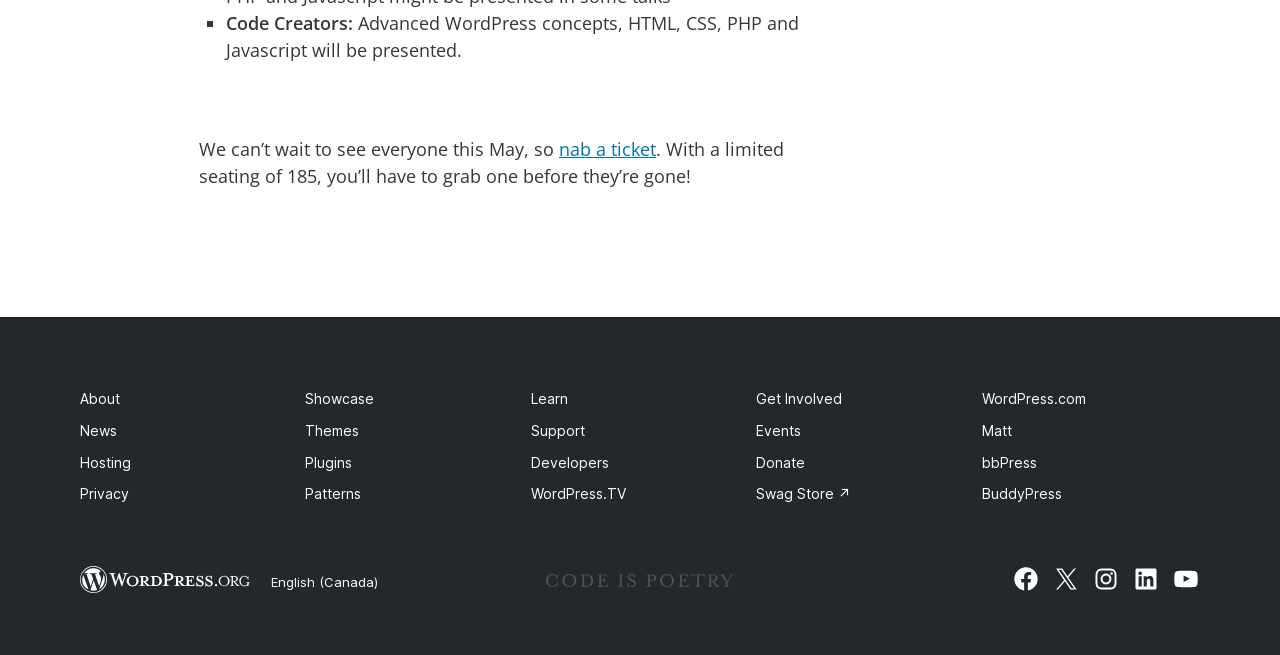Based on the image, provide a detailed response to the question:
What is the name of the organization mentioned in the footer?

The name of the organization mentioned in the footer is 'WordPress.org', which is linked to the image element with bounding box coordinates [0.062, 0.864, 0.196, 0.905] and OCR text 'WordPress.org'.